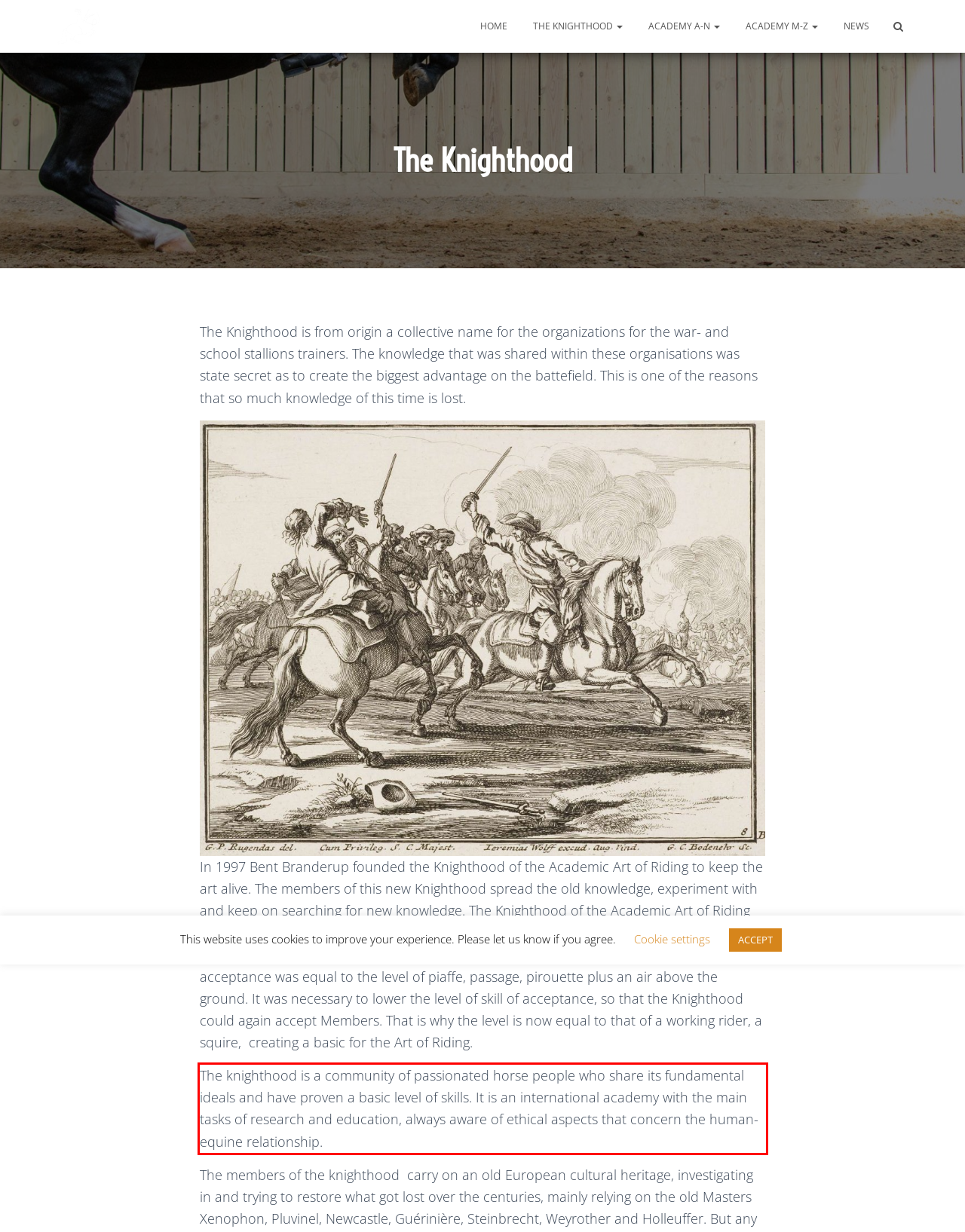Examine the webpage screenshot and use OCR to recognize and output the text within the red bounding box.

The knighthood is a community of passionated horse people who share its fundamental ideals and have proven a basic level of skills. It is an international academy with the main tasks of research and education, always aware of ethical aspects that concern the human-equine relationship.